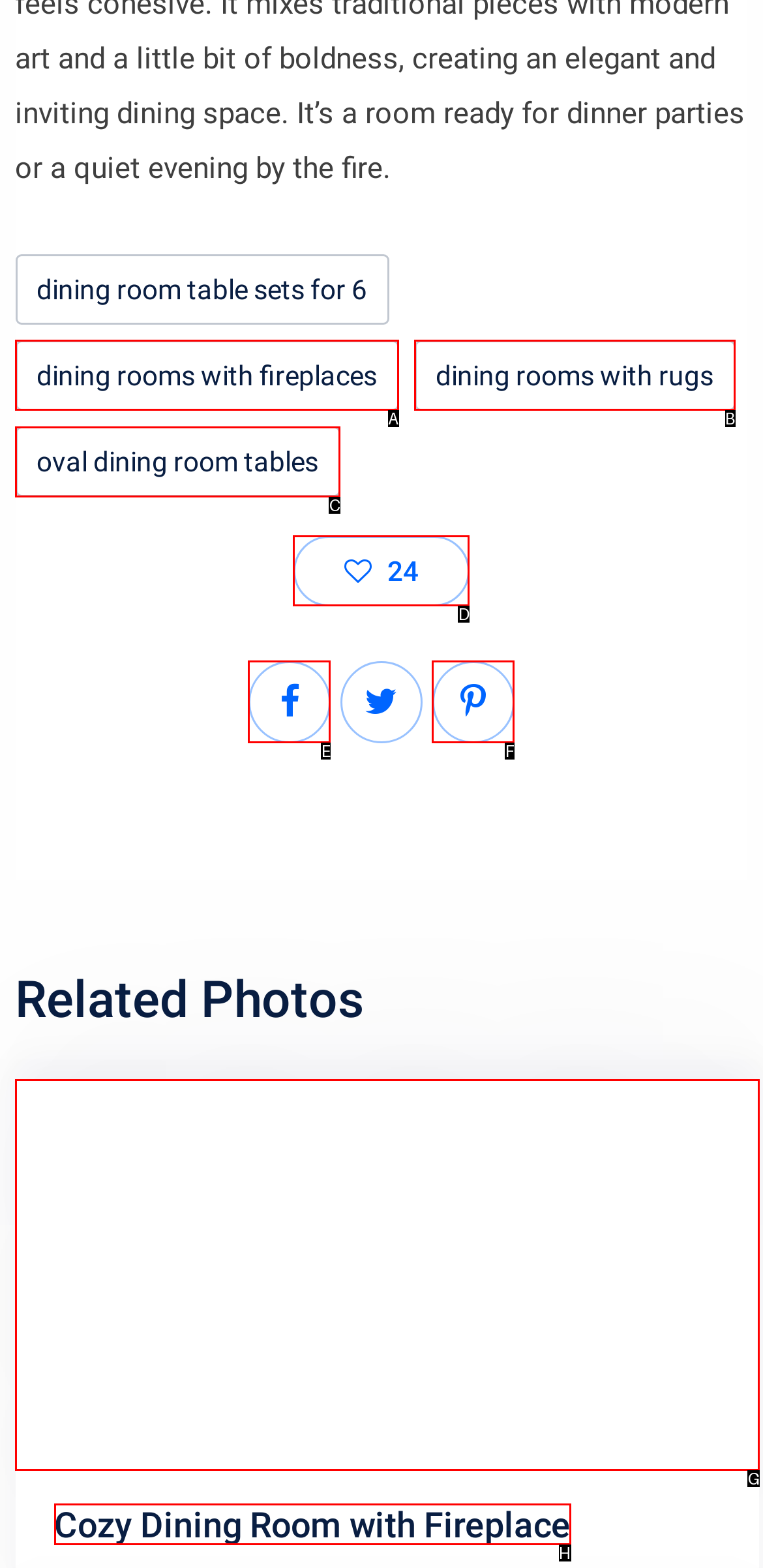Decide which HTML element to click to complete the task: Explore Music Provide the letter of the appropriate option.

None